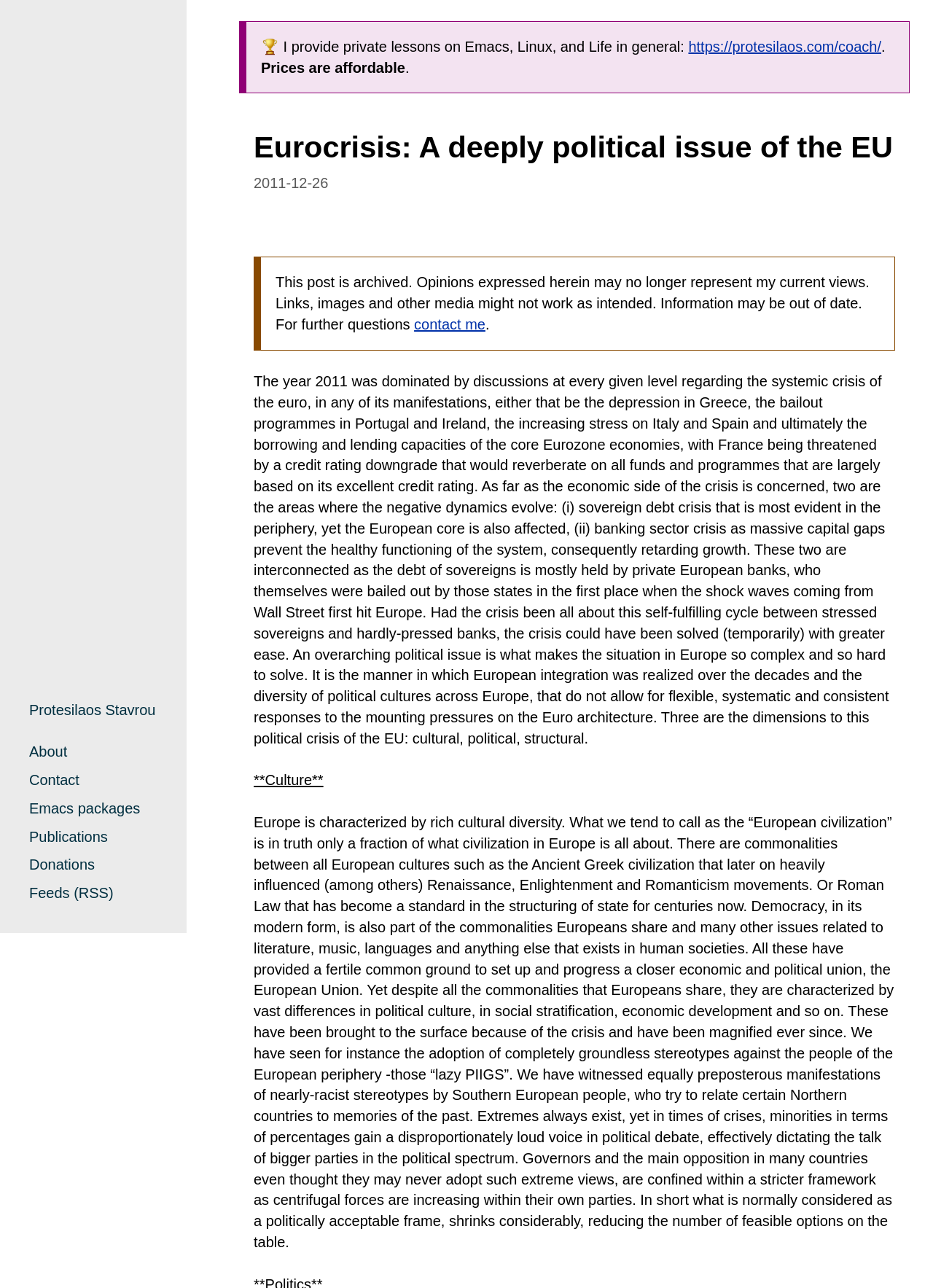Please find the bounding box coordinates of the element that you should click to achieve the following instruction: "Click on the 'Lodge a complaint' link". The coordinates should be presented as four float numbers between 0 and 1: [left, top, right, bottom].

None